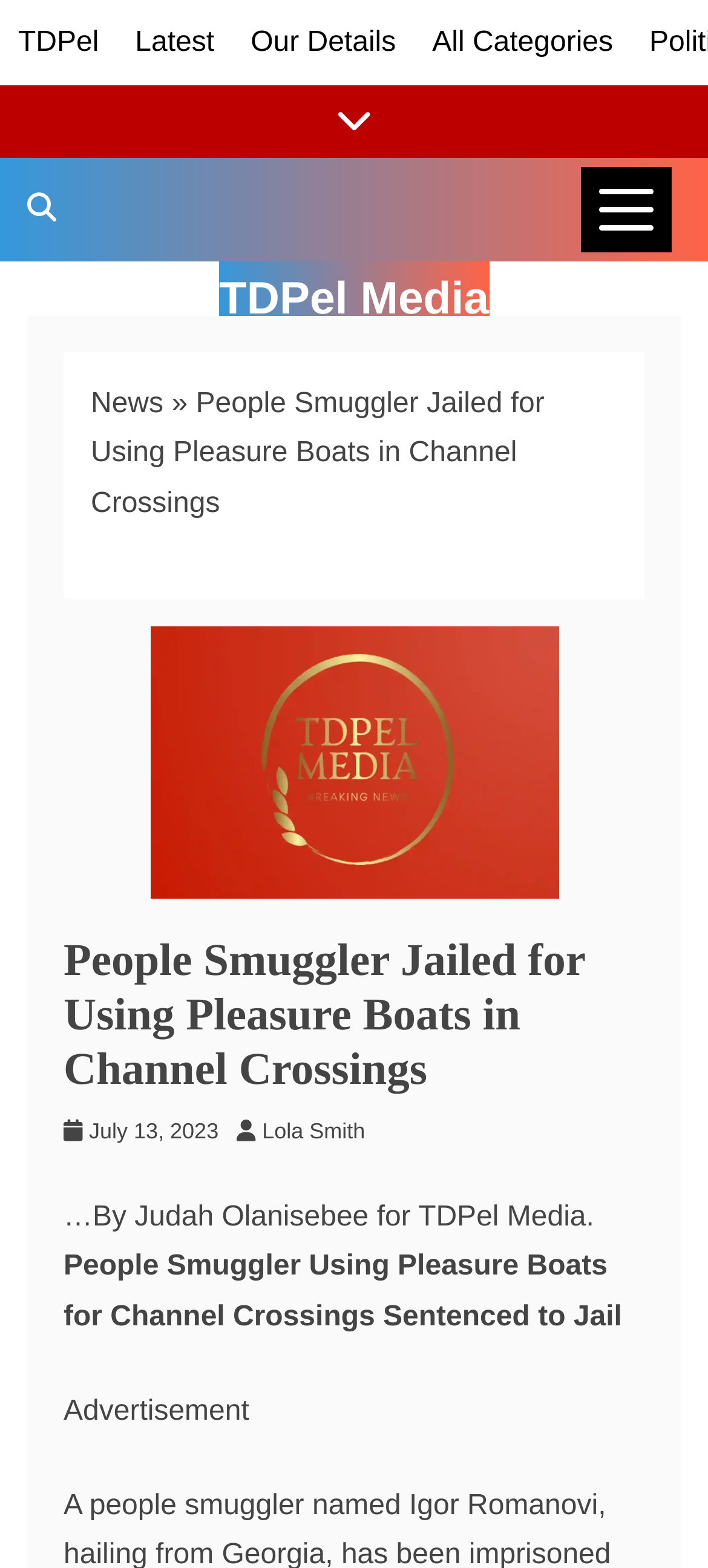Could you indicate the bounding box coordinates of the region to click in order to complete this instruction: "Open the hamburger menu".

None